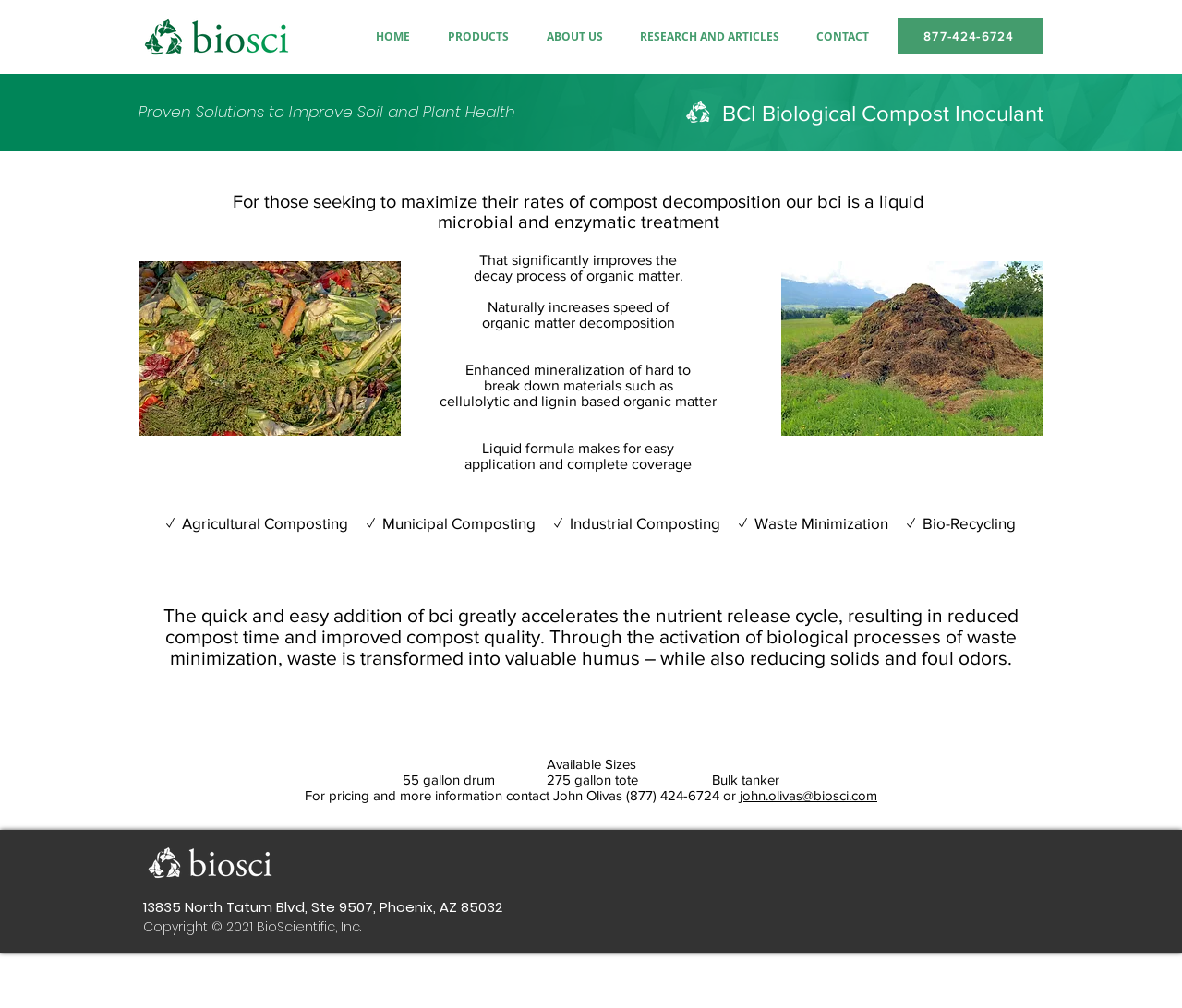Generate a thorough caption detailing the webpage content.

The webpage is about BCI (BioSci), a company that provides solutions to improve soil and plant health. At the top left corner, there is a logo image of "biosci2.png" and a navigation menu with links to "HOME", "PRODUCTS", "ABOUT US", "RESEARCH AND ARTICLES", and "CONTACT". On the top right corner, there is a phone number "877-424-6724" as a link.

Below the navigation menu, there is a main section that takes up most of the page. It starts with a background image "bg.png" that spans the entire width of the page. Above the background image, there is a heading that reads "Proven Solutions to Improve Soil and Plant Health". Next to the heading, there is a small image "biosci-icon-white.png".

Below the heading, there is a section that describes the BCI Biological Compost Inoculant. It starts with a paragraph of text that explains the benefits of using BCI, followed by several short sentences that highlight its features, such as improving the decay process of organic matter, enhancing mineralization, and easy application.

On the left side of the page, there are two images: "agricultural-compost-food-waste-biorecyc" and "Compost-acceleration-BCI-biological-comp". Below the images, there is a list of checkboxes with labels such as "Agricultural Composting", "Municipal Composting", and "Waste Minimization".

Further down the page, there is a paragraph of text that explains how BCI accelerates the nutrient release cycle, resulting in reduced compost time and improved compost quality. Below this paragraph, there is a section that lists available sizes of BCI, including 55-gallon drums, 275-gallon totes, and bulk tankers. There is also a call-to-action to contact John Olivas for pricing and more information.

At the bottom of the page, there is a content information section that includes an image "biowhite.png" and a heading with the company's address and copyright information.